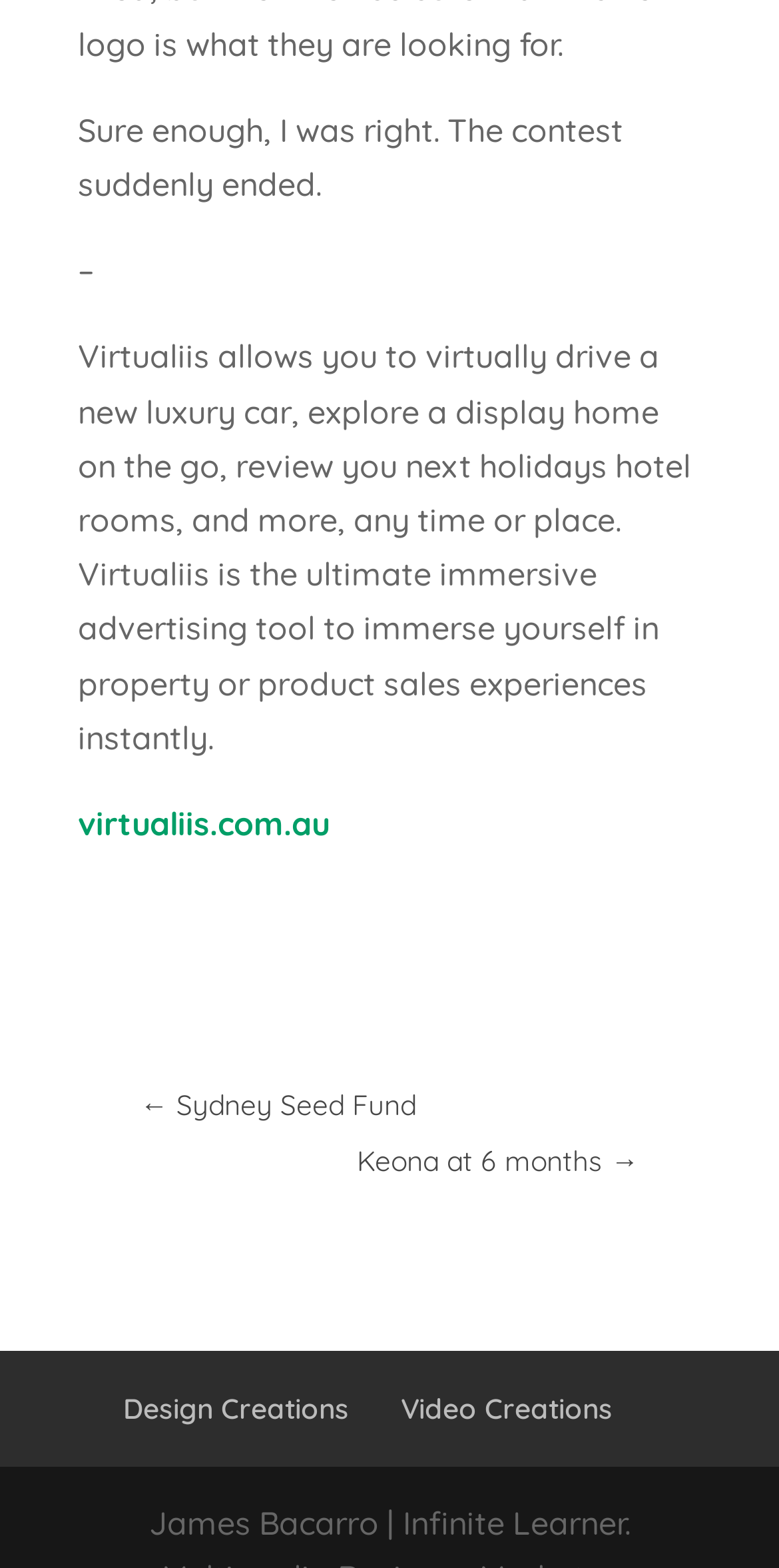What is the website of Virtualiis?
Use the information from the image to give a detailed answer to the question.

The link 'virtualiis.com.au' is provided on the webpage, which suggests that it is the official website of Virtualiis.